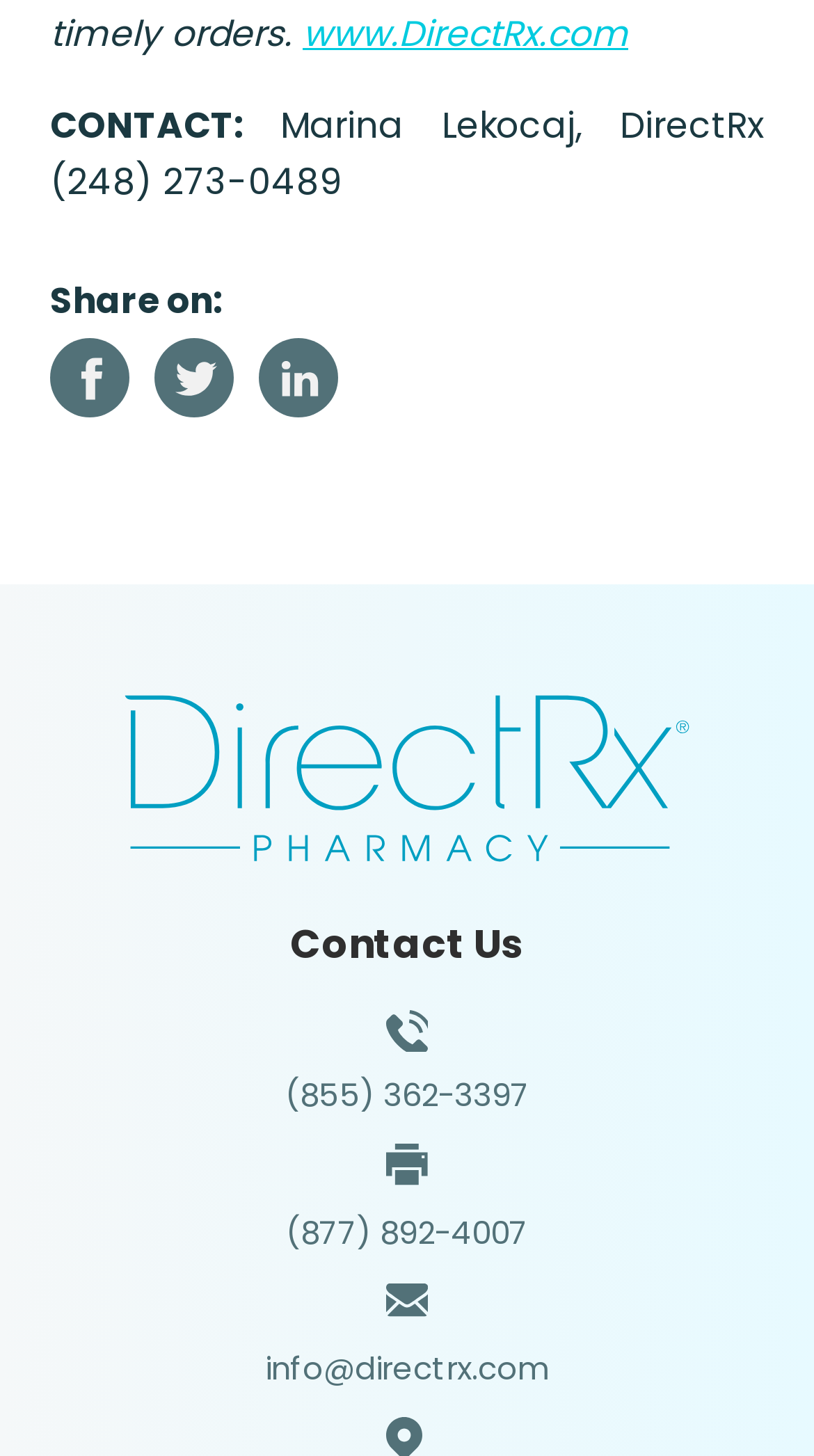Who is the contact person for DirectRx?
Based on the image, give a one-word or short phrase answer.

Marina Lekocaj